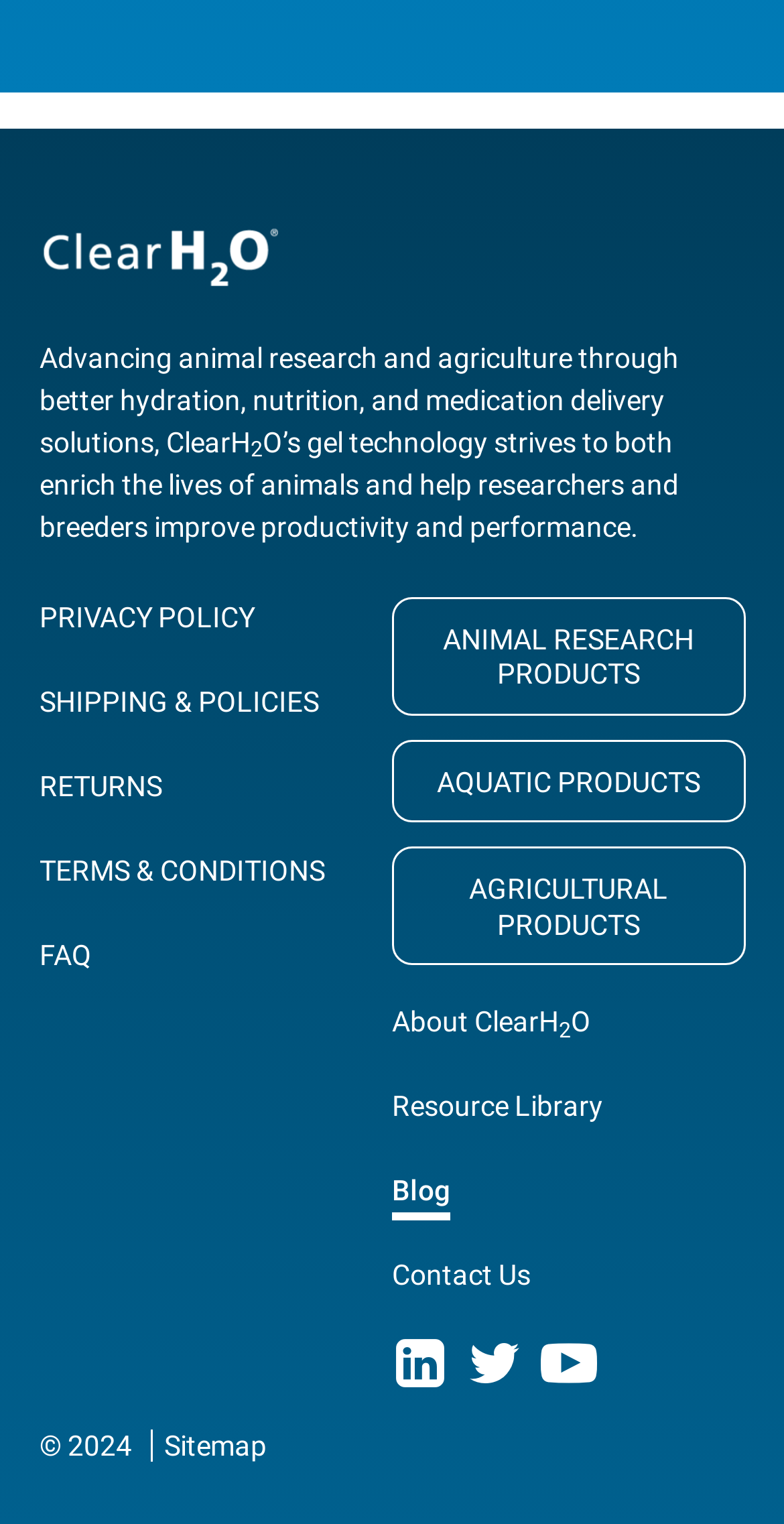How can I contact the company?
Based on the screenshot, respond with a single word or phrase.

Through the 'Contact Us' link